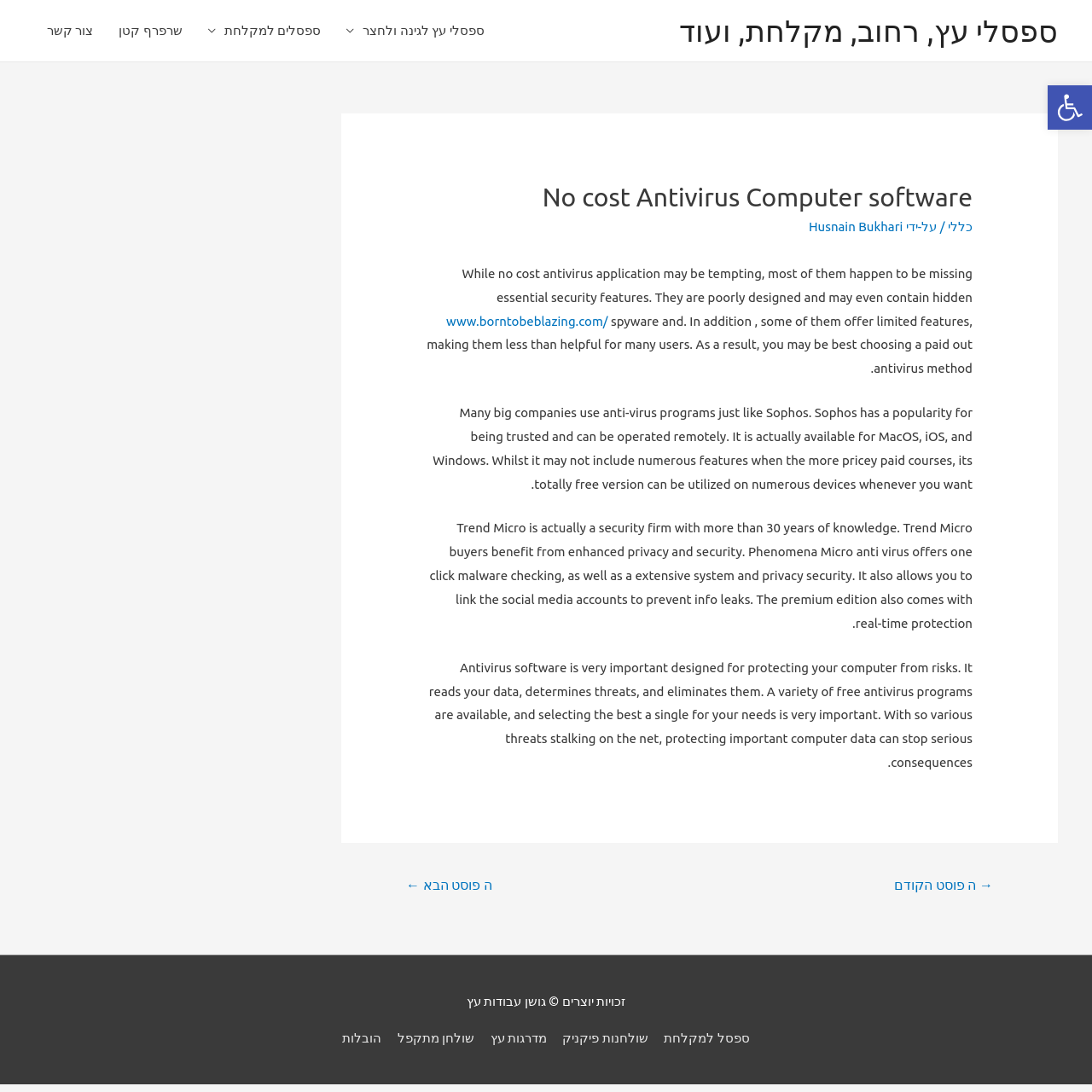Locate the bounding box coordinates of the element you need to click to accomplish the task described by this instruction: "Learn more about Sophos antivirus".

[0.396, 0.371, 0.891, 0.45]